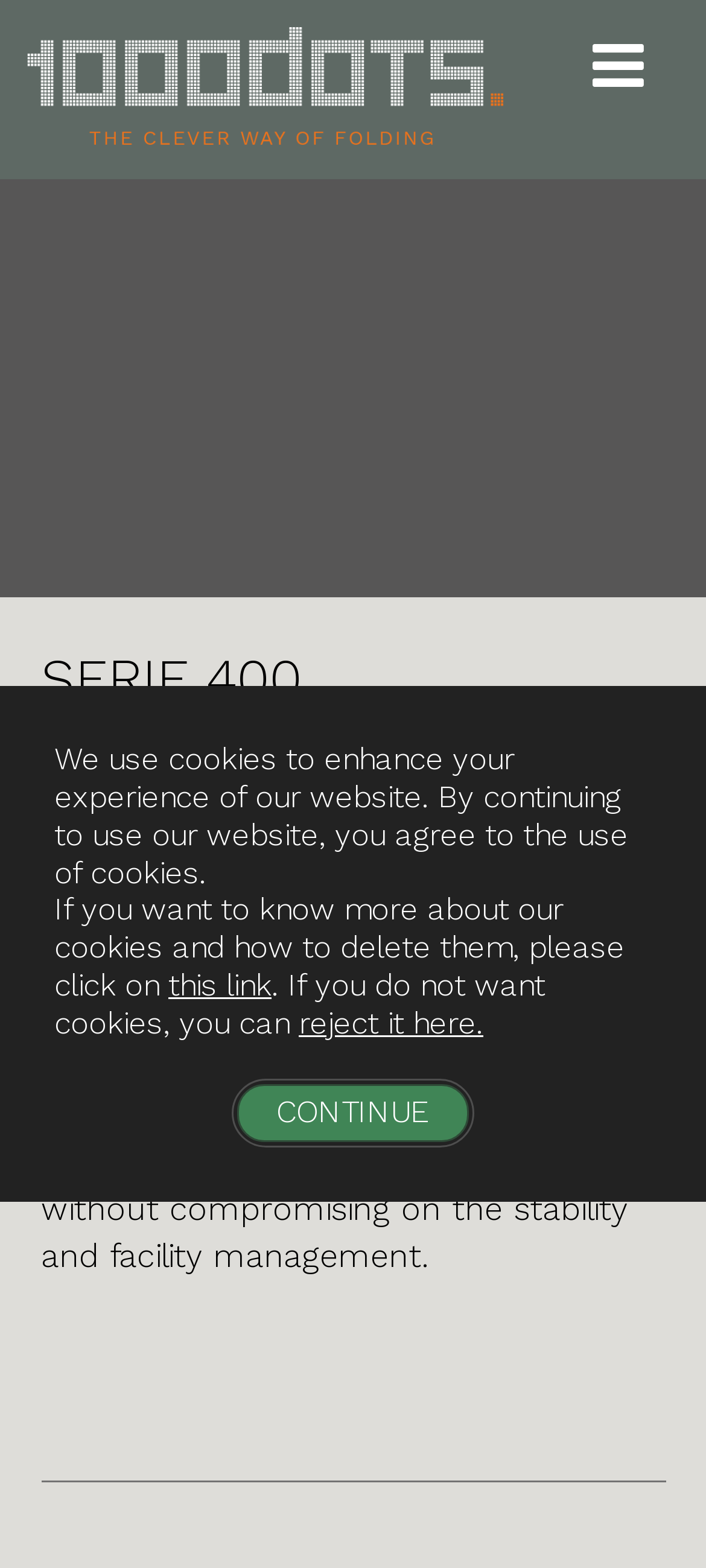Please answer the following question using a single word or phrase: 
What is the height of the folding table when folded?

7 cm